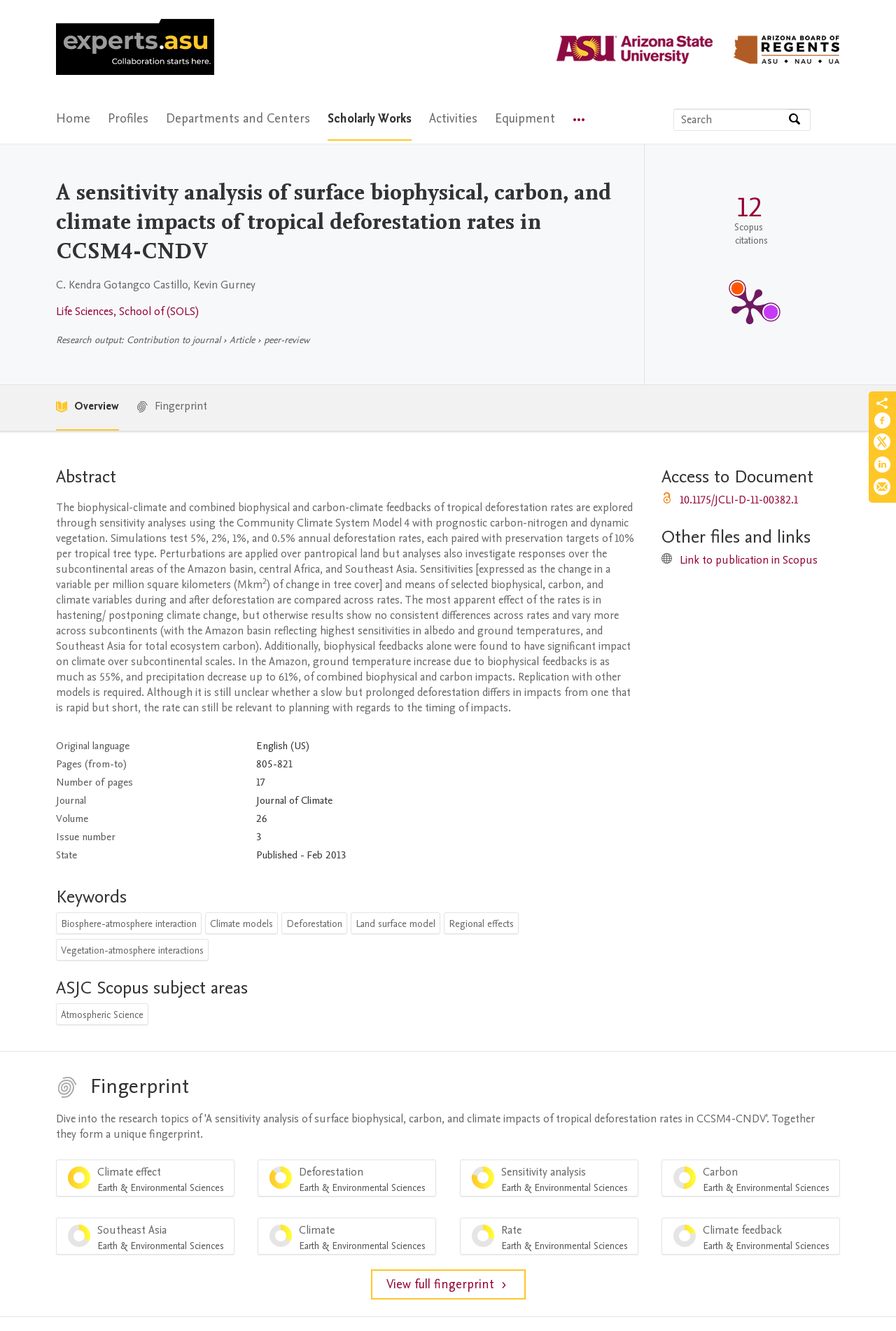Identify and provide the title of the webpage.

A sensitivity analysis of surface biophysical, carbon, and climate impacts of tropical deforestation rates in CCSM4-CNDV